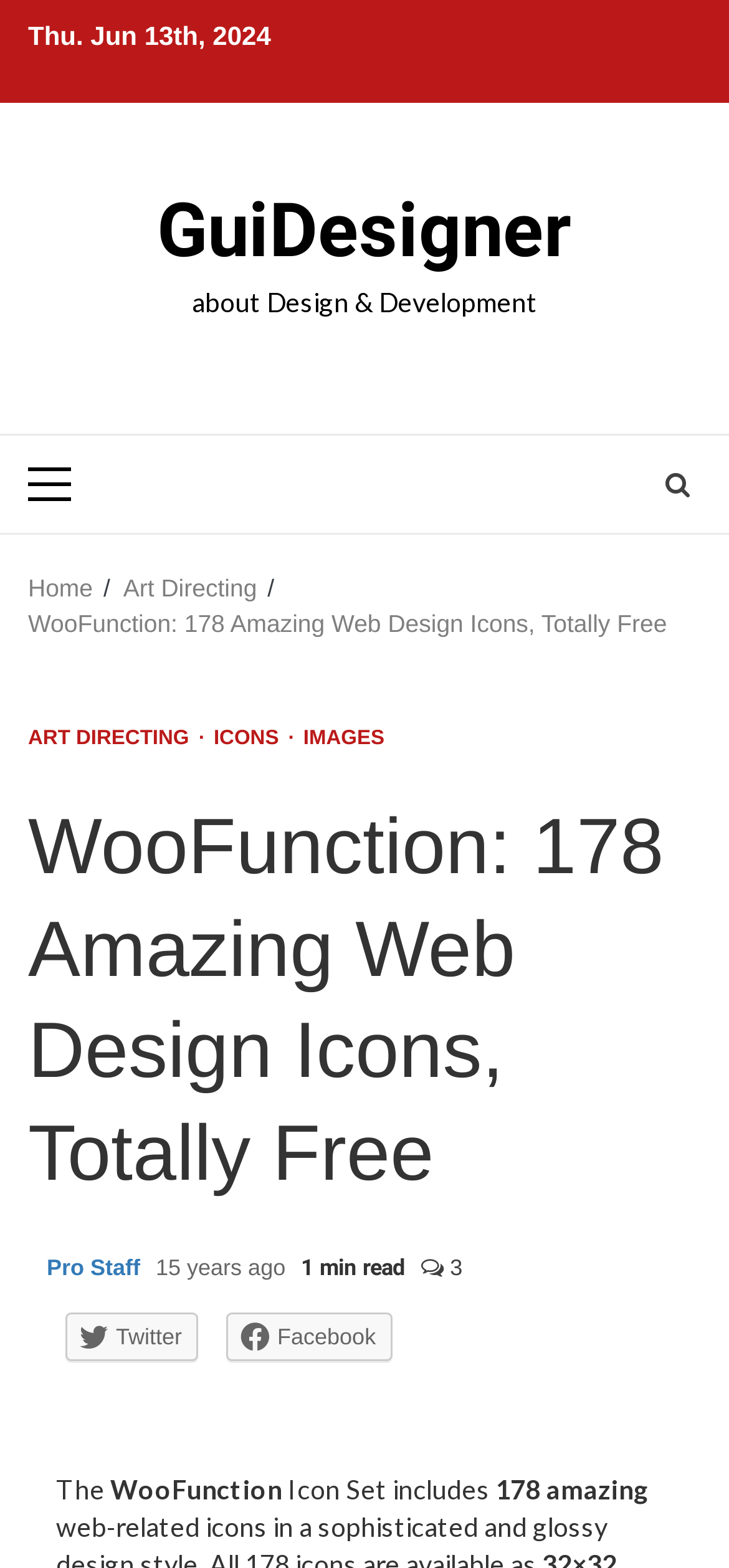Determine the bounding box for the UI element described here: "Art Directing".

[0.169, 0.366, 0.352, 0.384]